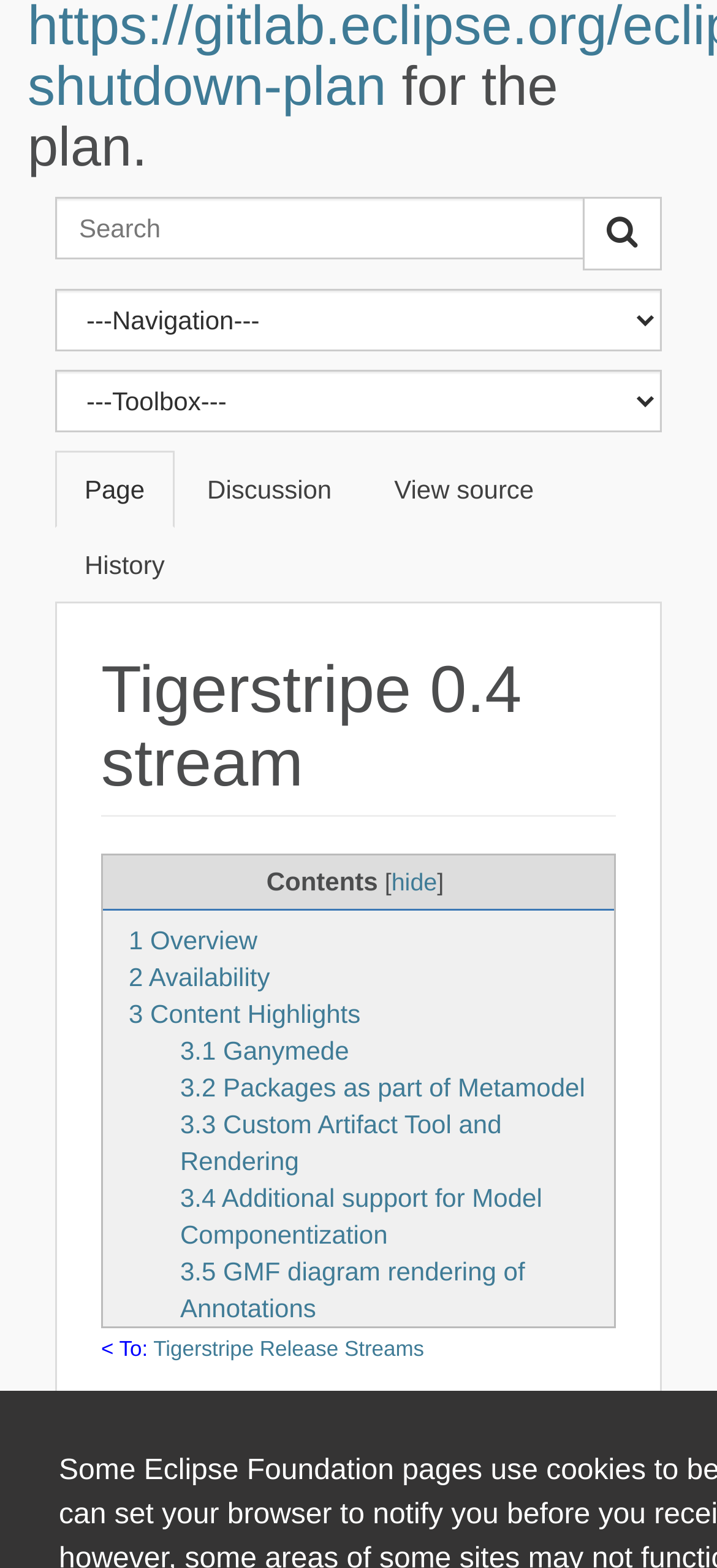Identify the bounding box for the UI element that is described as follows: "History".

[0.077, 0.336, 0.271, 0.385]